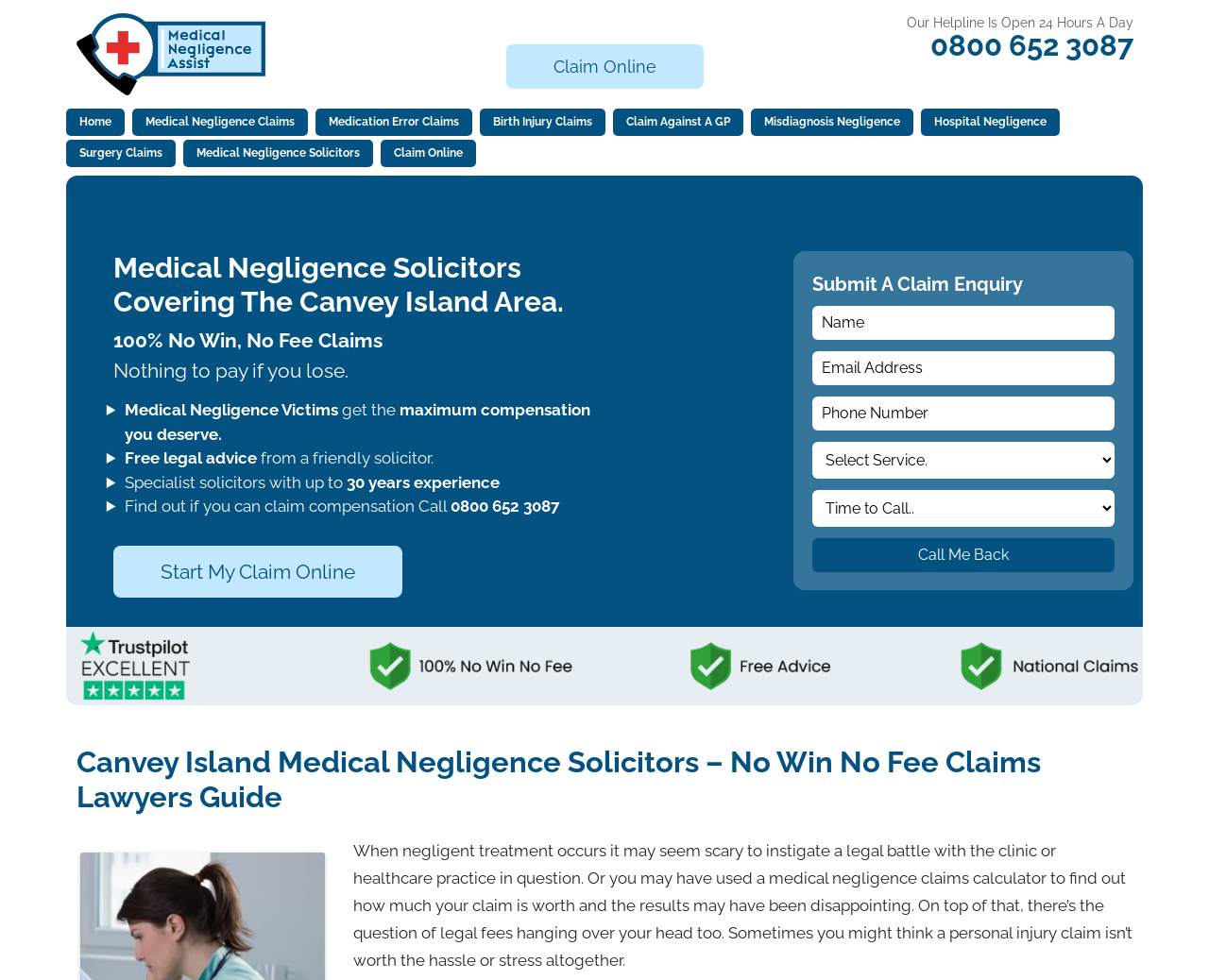From the element description The Living Genome, predict the bounding box coordinates of the UI element. The coordinates must be specified in the format (top-left x, top-left y, bottom-right x, bottom-right y) and should be within the 0 to 1 range.

None